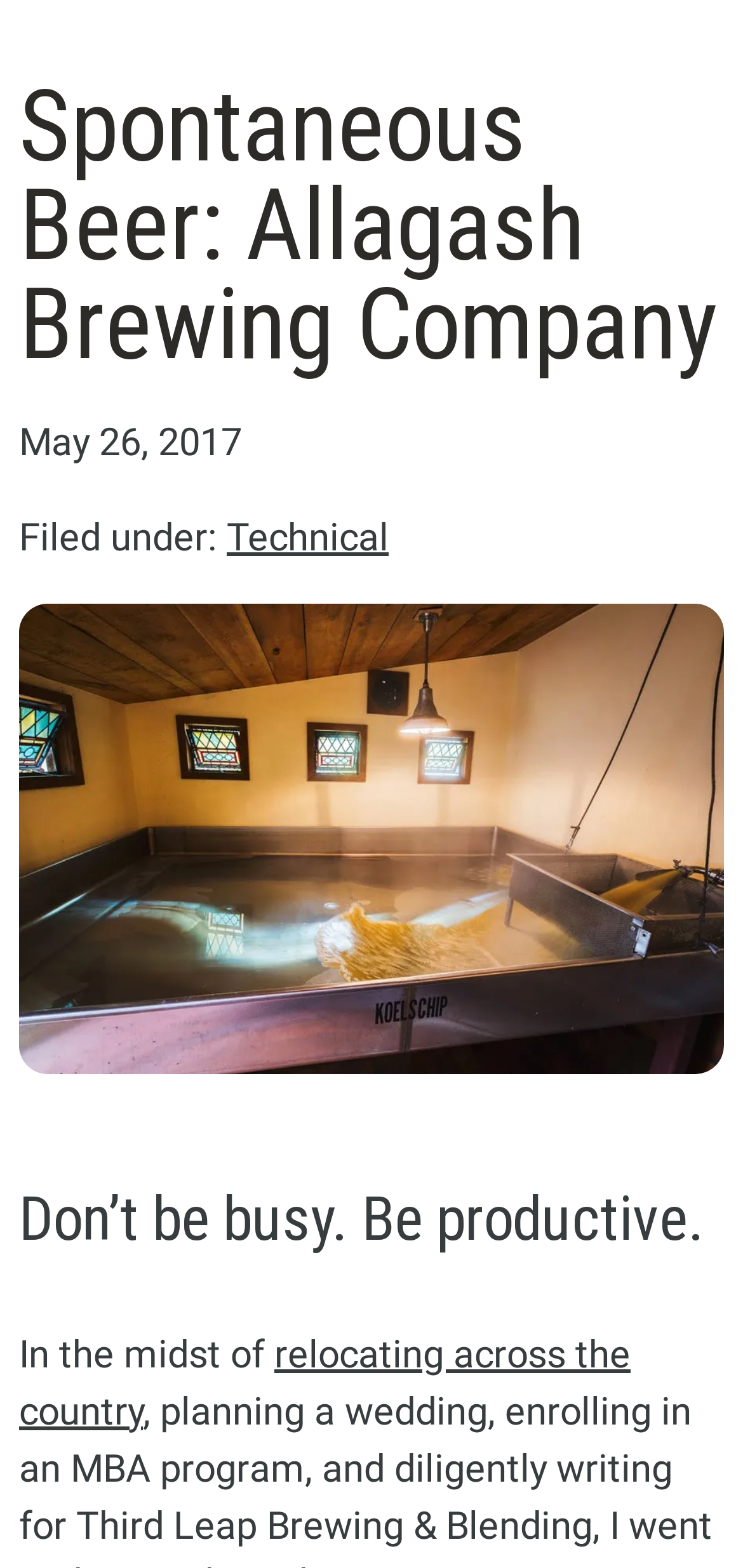Describe the webpage in detail, including text, images, and layout.

The webpage appears to be a blog post or article page. At the top, there is a heading that reads "Spontaneous Beer: Allagash Brewing Company" which spans almost the entire width of the page. Below this heading, there is a date "May 26, 2017" followed by a label "Filed under:" and a link to a category called "Technical".

Below these elements, there is a large figure or image that takes up most of the width of the page. The image is not described, but it seems to be a prominent feature of the page.

Further down, there is another heading that reads "Don’t be busy. Be productive." which is also quite wide. Below this heading, there is a paragraph of text that starts with "In the midst of" and includes a link to "relocating across the country". The text appears to be a personal anecdote or introduction to the article.

Overall, the page has a simple and clean layout, with a clear hierarchy of headings and text. The image is a prominent feature, and the text is organized into clear sections.